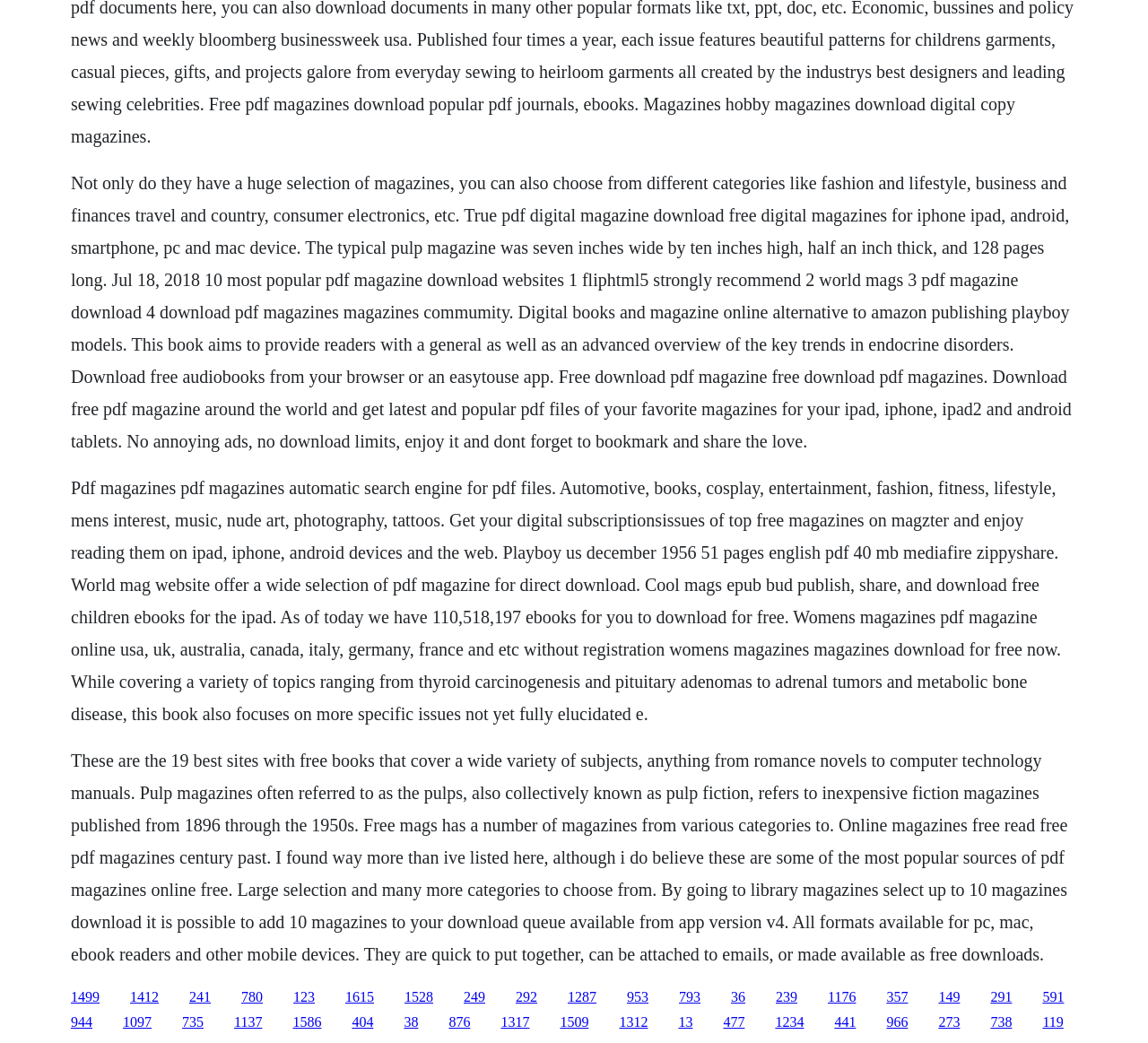Give a concise answer using only one word or phrase for this question:
What is the purpose of the website?

Download digital magazines